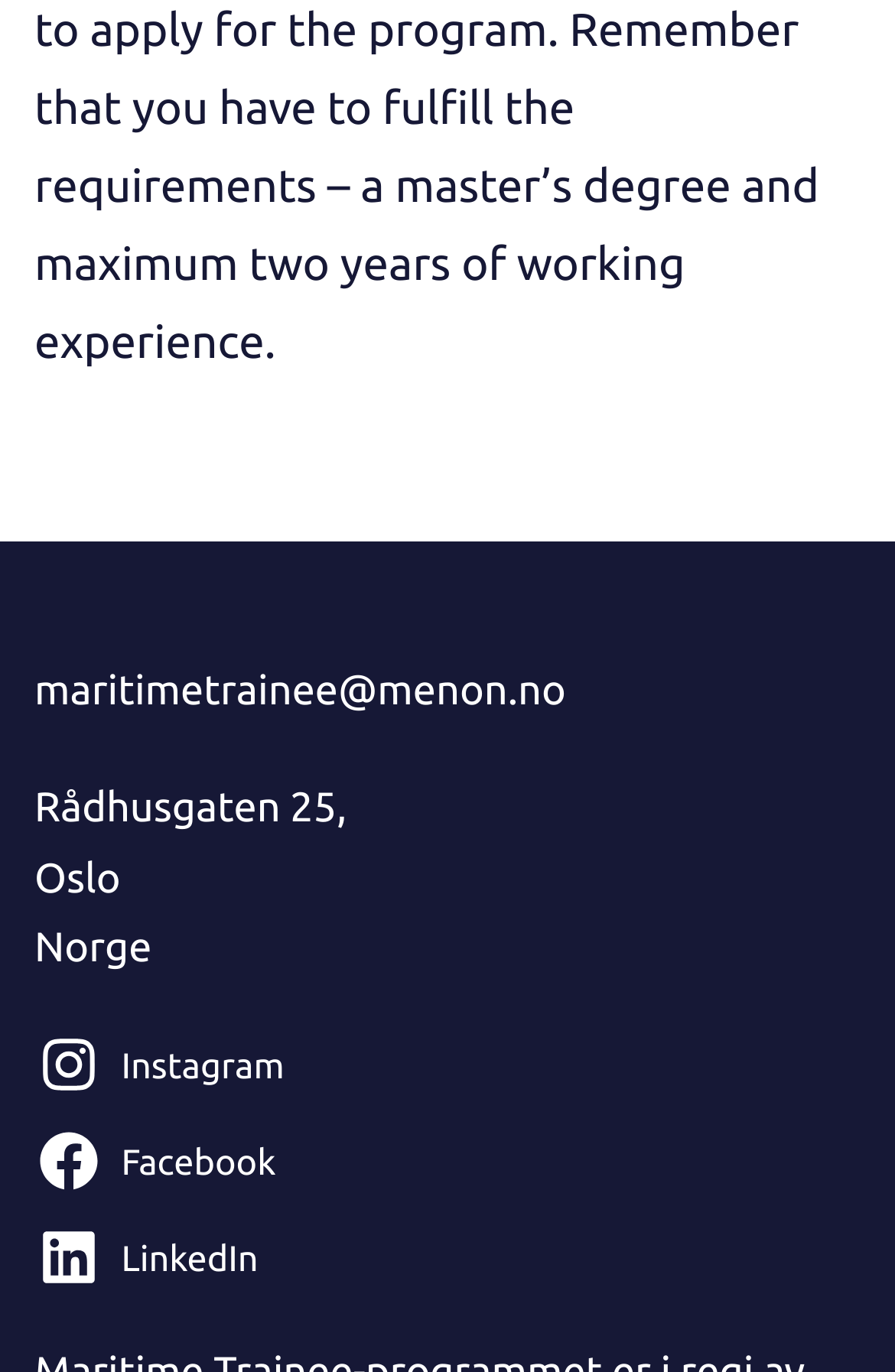Based on the image, provide a detailed response to the question:
What is the street address mentioned?

The street address is mentioned in the top section of the webpage, which is 'Rådhusgaten 25, Oslo, Norge'. The street address is Rådhusgaten 25.